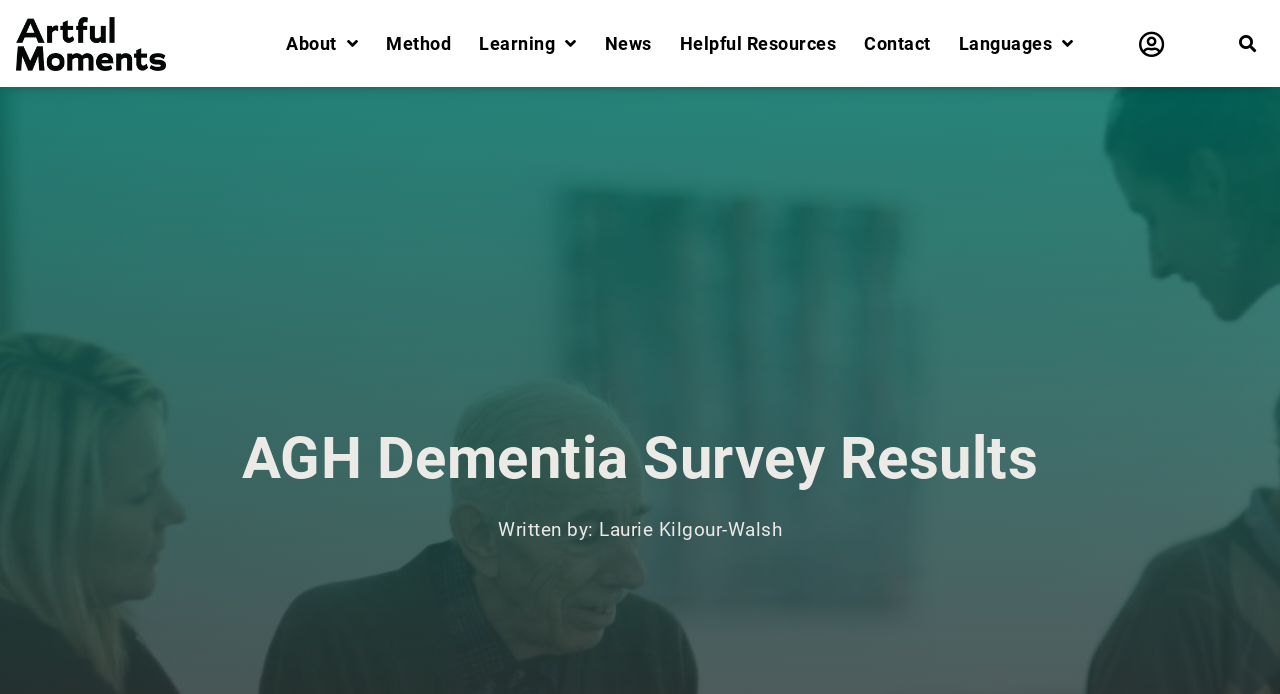Identify and provide the title of the webpage.

AGH Dementia Survey Results